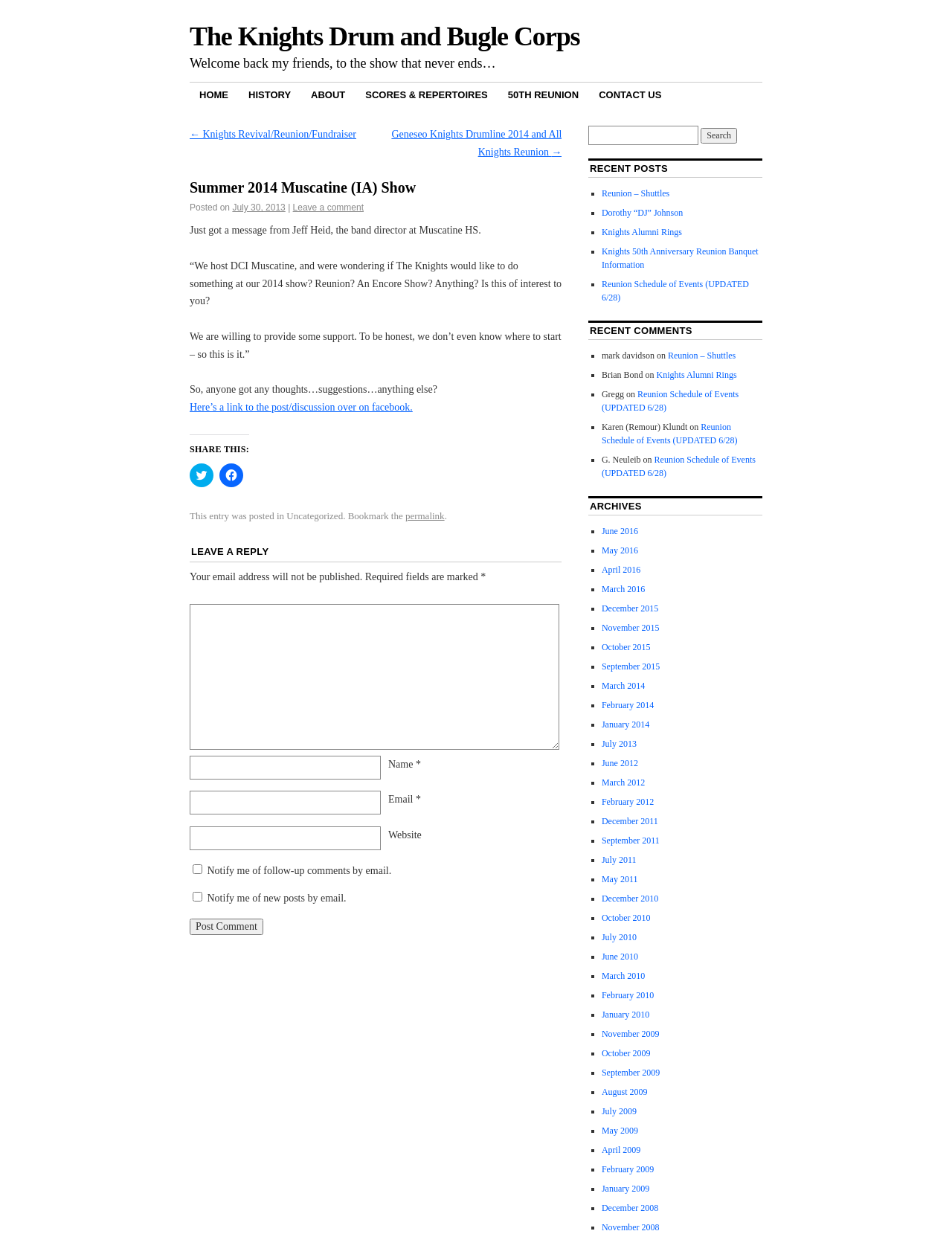Based on the image, provide a detailed response to the question:
What is the purpose of the 'SHARE THIS:' section?

The 'SHARE THIS:' section contains links to share the post on Twitter and Facebook, indicating that it is designed for users to share the post on social media platforms.